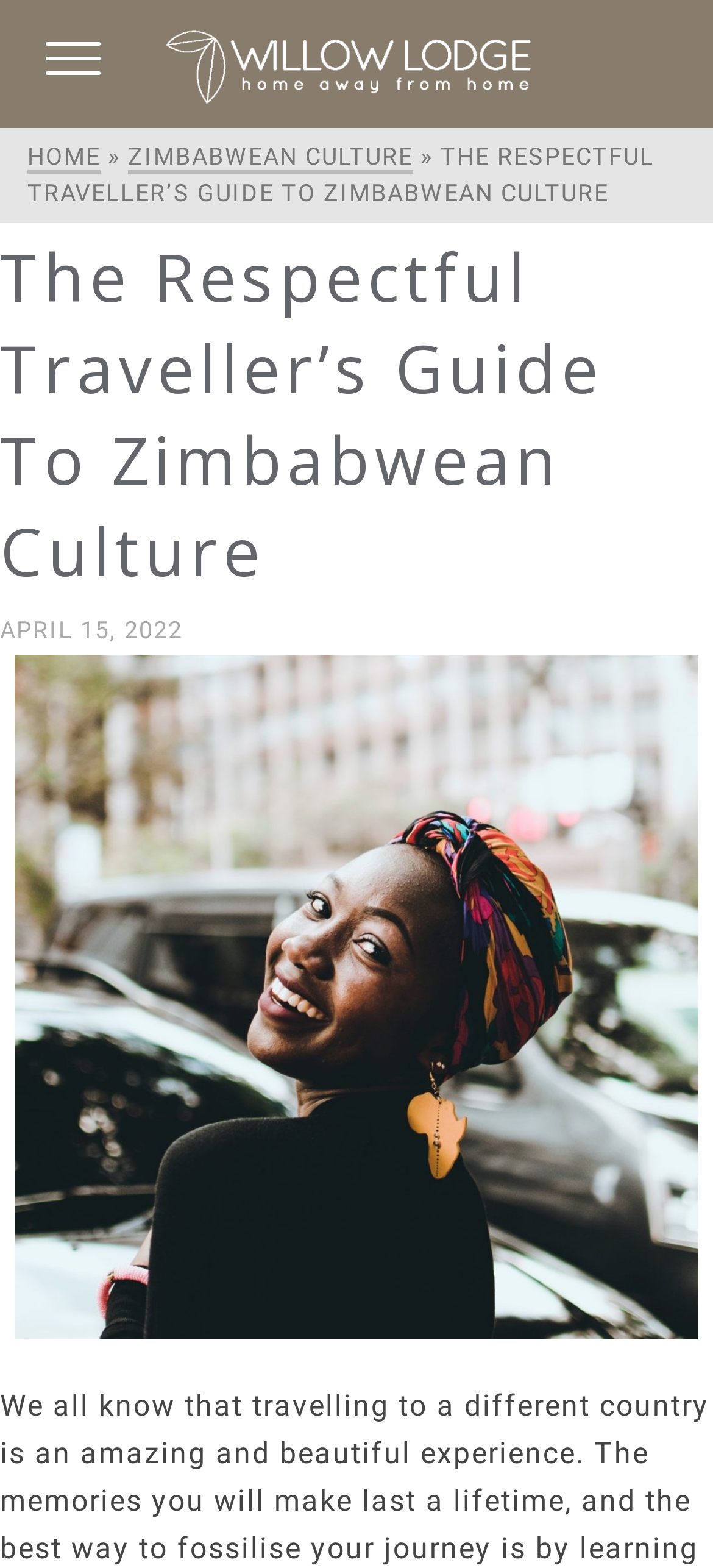Please give a concise answer to this question using a single word or phrase: 
How many links are in the top navigation bar?

3